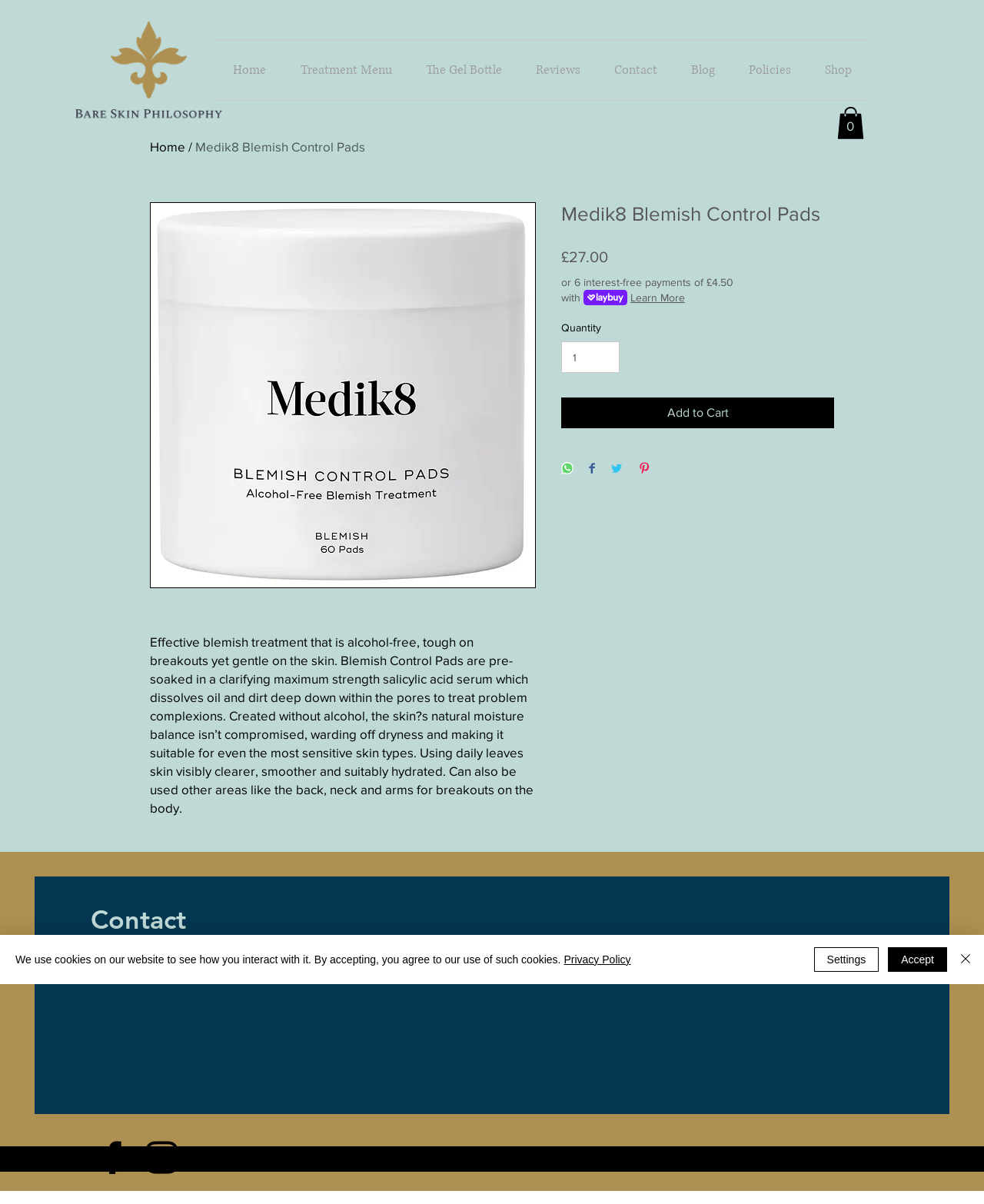Please give the bounding box coordinates of the area that should be clicked to fulfill the following instruction: "Click the 'Learn More' button". The coordinates should be in the format of four float numbers from 0 to 1, i.e., [left, top, right, bottom].

[0.641, 0.241, 0.696, 0.253]